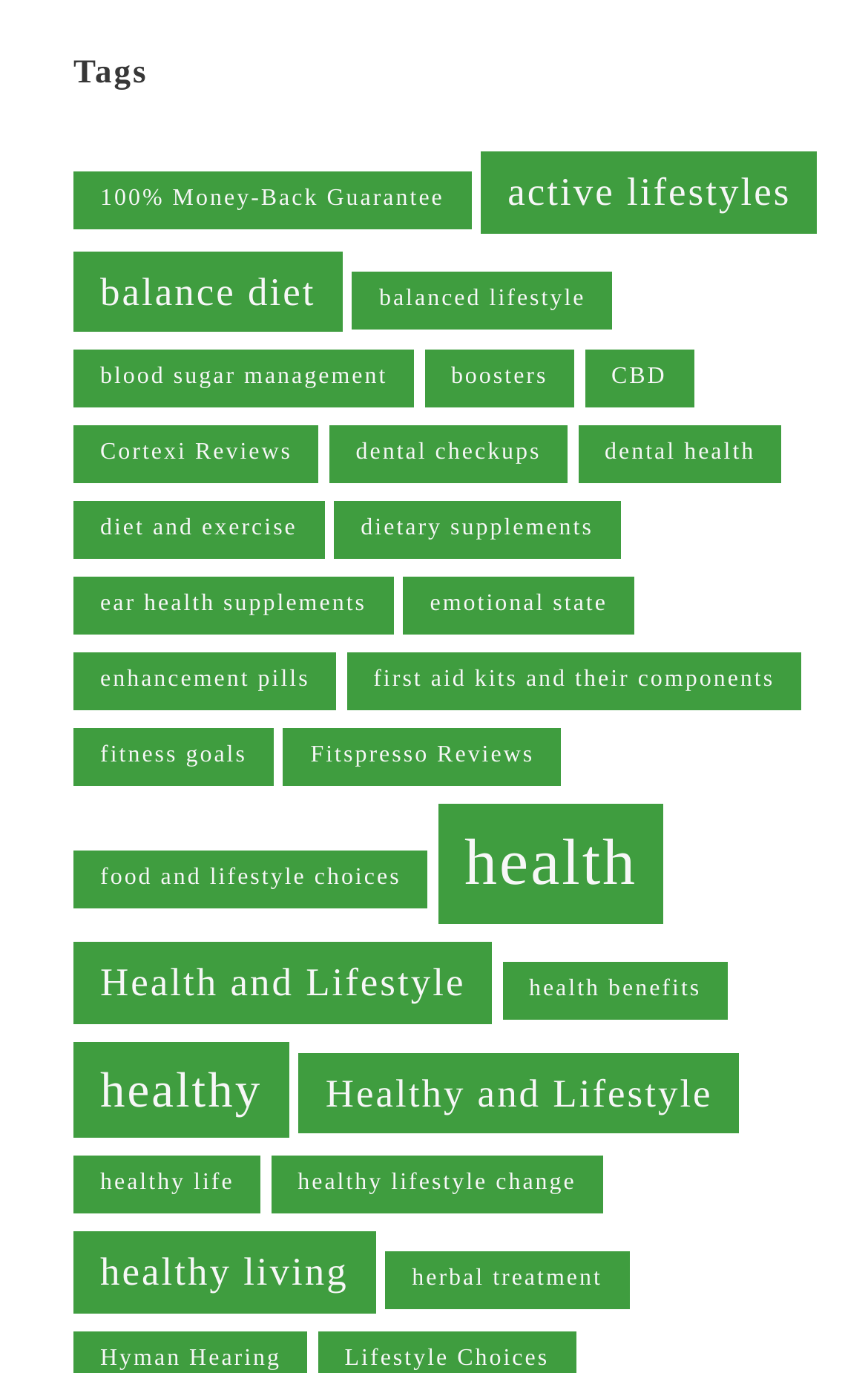Is there a category related to fitness?
Please provide a detailed and thorough answer to the question.

I searched the link texts and found that there are categories related to fitness, such as 'fitness goals' and 'Fitspresso Reviews'.